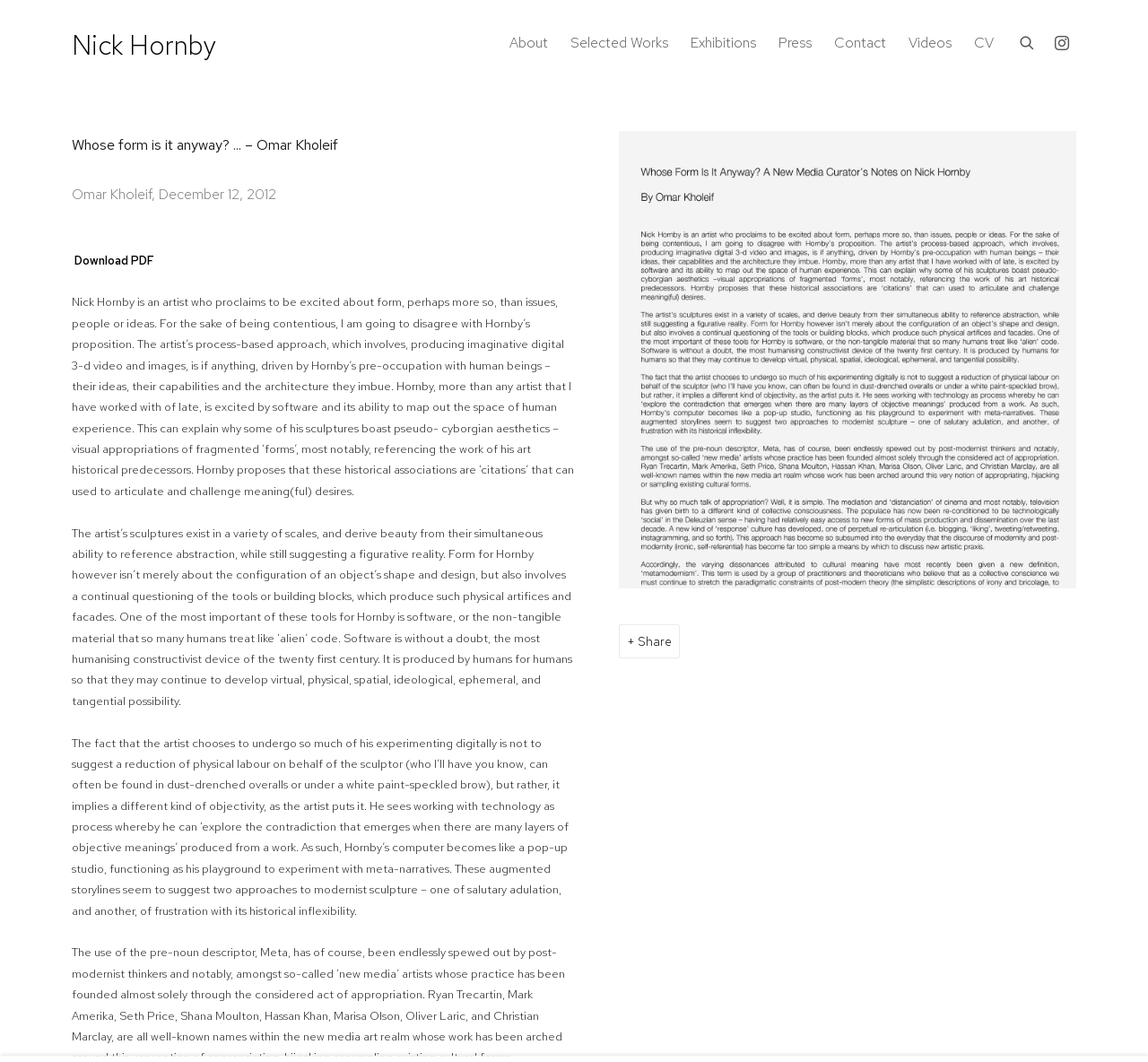Describe the entire webpage, focusing on both content and design.

The webpage is about Nick Hornby, an artist, and features an archived press page. At the top left, there is a link to Nick Hornby's main page. Below it, a navigation menu is located, containing links to various sections of the website, including "About", "Selected Works", "Exhibitions", "Press", "Contact", "Videos", and "CV". 

On the right side of the navigation menu, there is a search bar with a "Submit" button and a link to Instagram. 

The main content of the page is an article titled "Whose form is it anyway?... – Omar Kholeif" by Omar Kholeif, dated December 12, 2012. The article is accompanied by an image on the right side. The text discusses Nick Hornby's artistic approach, focusing on his use of software and digital tools to create sculptures that explore the relationship between form and human experience. 

Below the article title, there is a button to share the content and a link to download the article as a PDF. The article itself is divided into several paragraphs, discussing Hornby's process-based approach, his use of software, and the themes of abstraction and figurative reality in his sculptures.